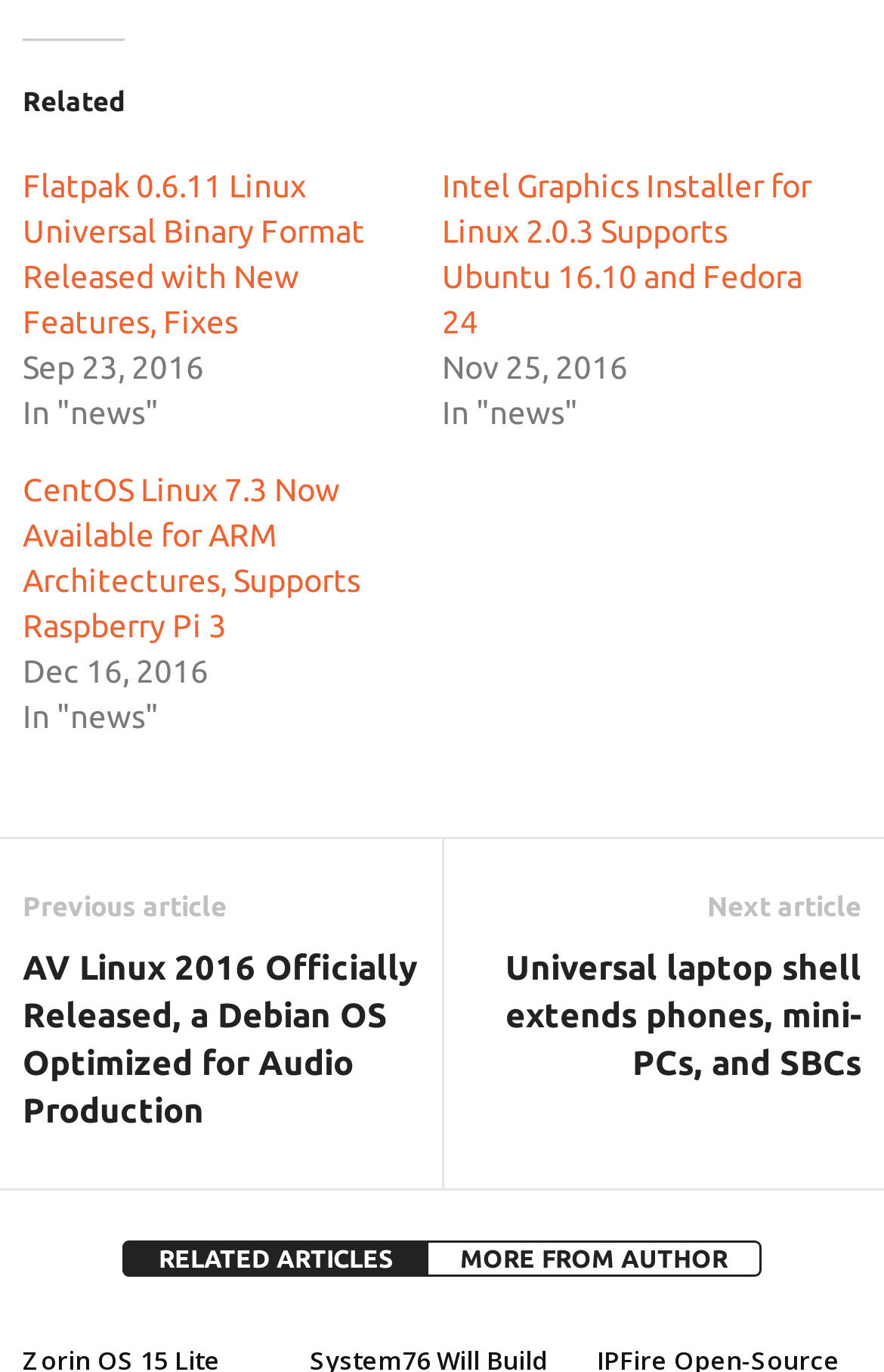Answer succinctly with a single word or phrase:
When was the second article published?

Nov 25, 2016